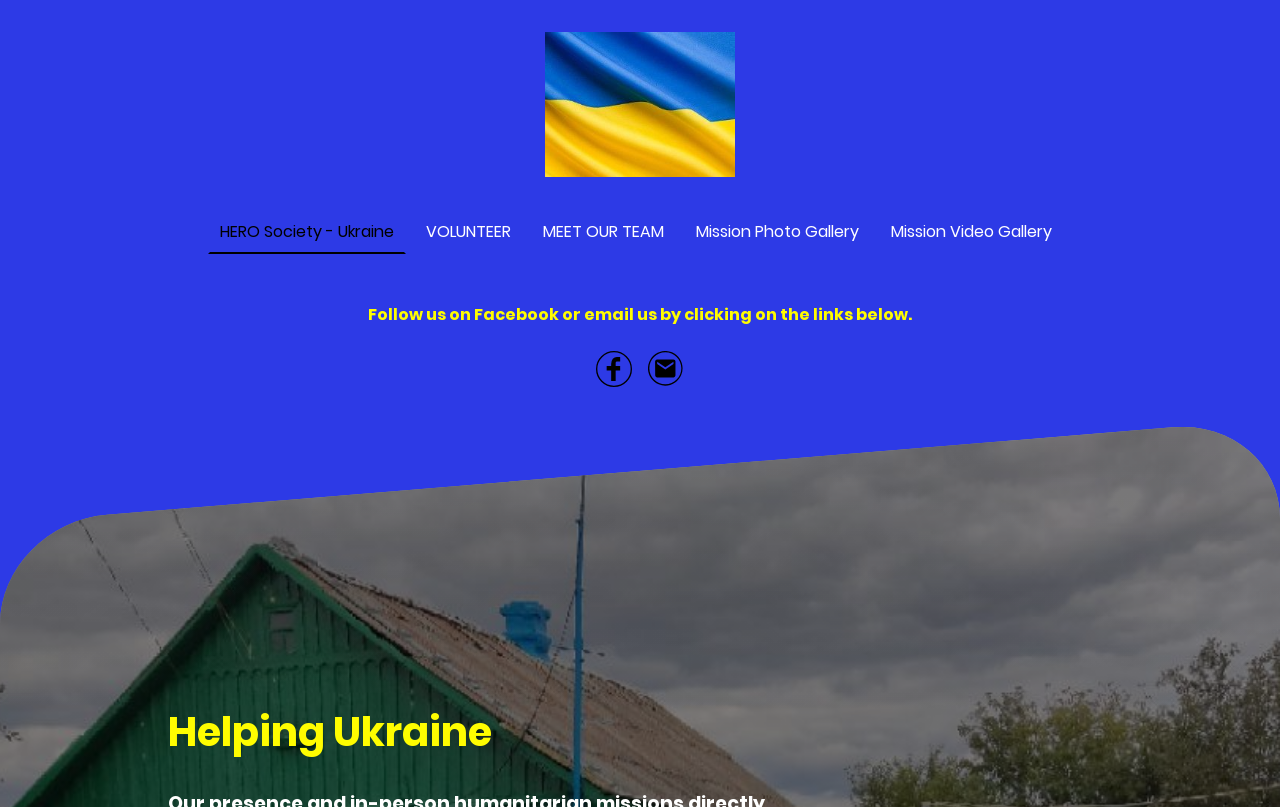Based on the element description MEET OUR TEAM, identify the bounding box coordinates for the UI element. The coordinates should be in the format (top-left x, top-left y, bottom-right x, bottom-right y) and within the 0 to 1 range.

[0.416, 0.261, 0.527, 0.312]